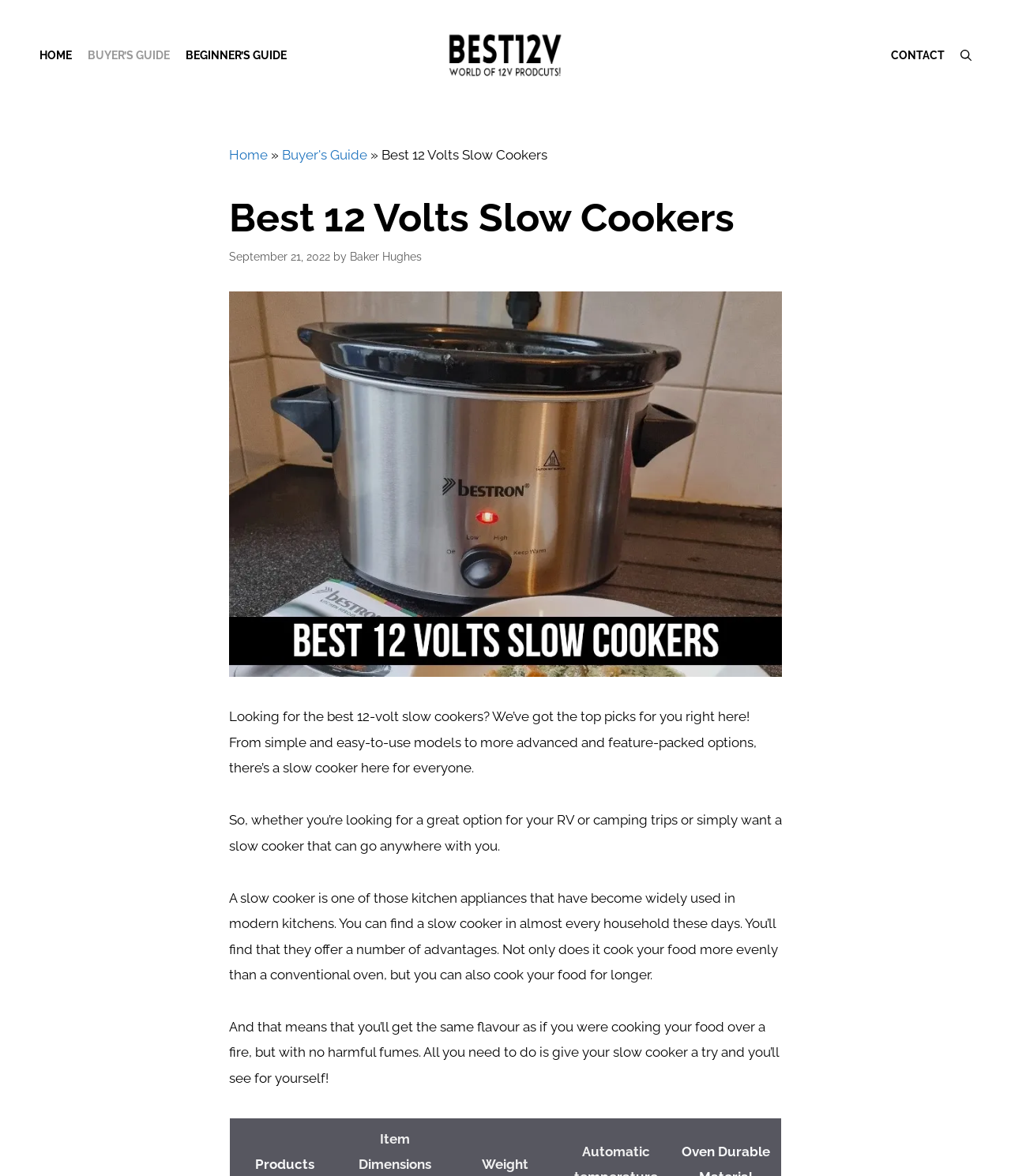Locate the heading on the webpage and return its text.

Best 12 Volts Slow Cookers